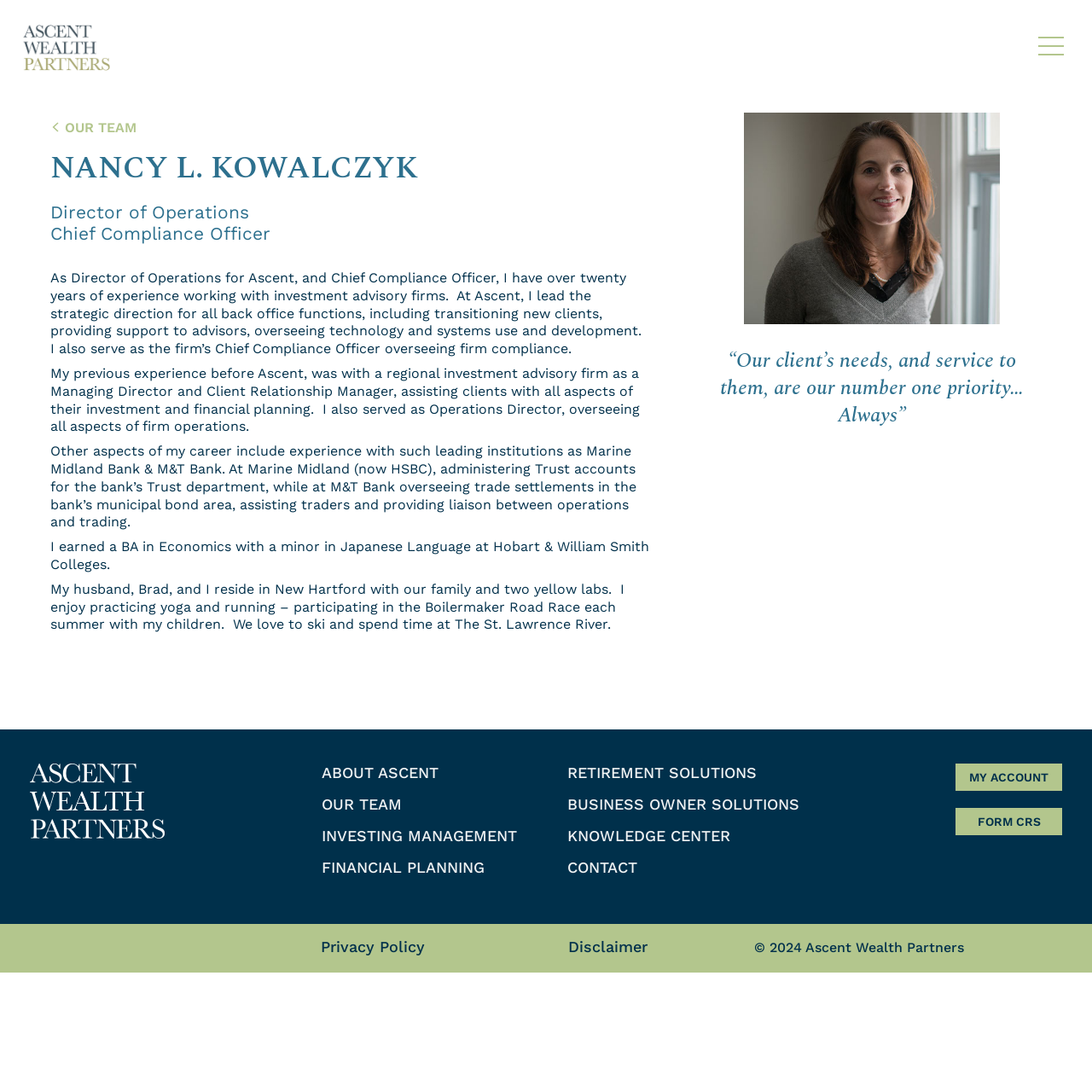Identify the bounding box for the UI element that is described as follows: "Disclaimer".

[0.52, 0.859, 0.593, 0.875]